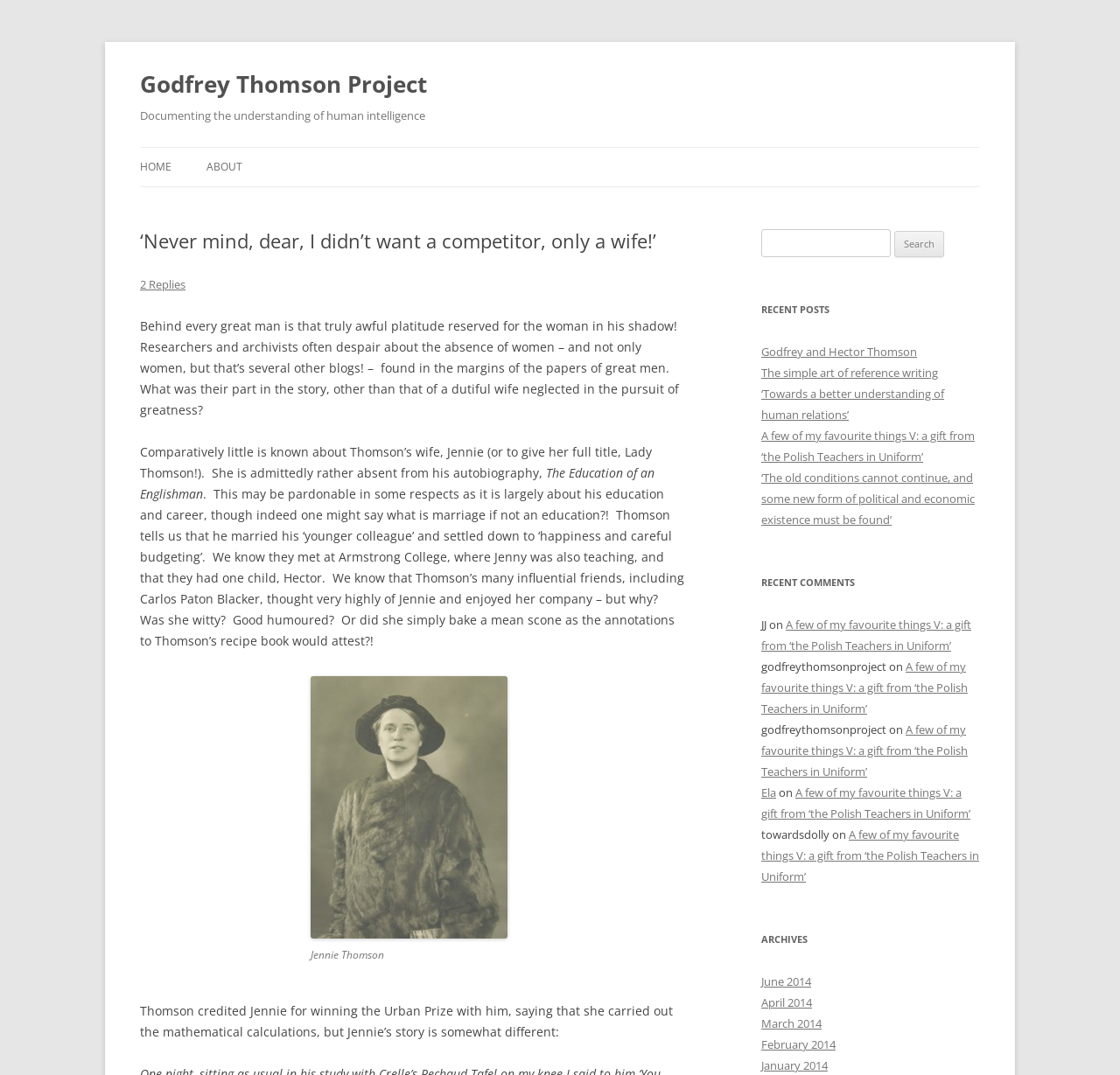How many archives are listed on the webpage?
Please give a detailed answer to the question using the information shown in the image.

The answer can be found by counting the number of links under the 'ARCHIVES' heading, which are 'June 2014', 'April 2014', 'March 2014', 'February 2014', and 'January 2014'.